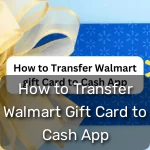What is the color of the ribbon?
Give a detailed explanation using the information visible in the image.

The color of the ribbon is golden because the caption describes it as an 'elegant golden ribbon', which explicitly states the color of the ribbon.